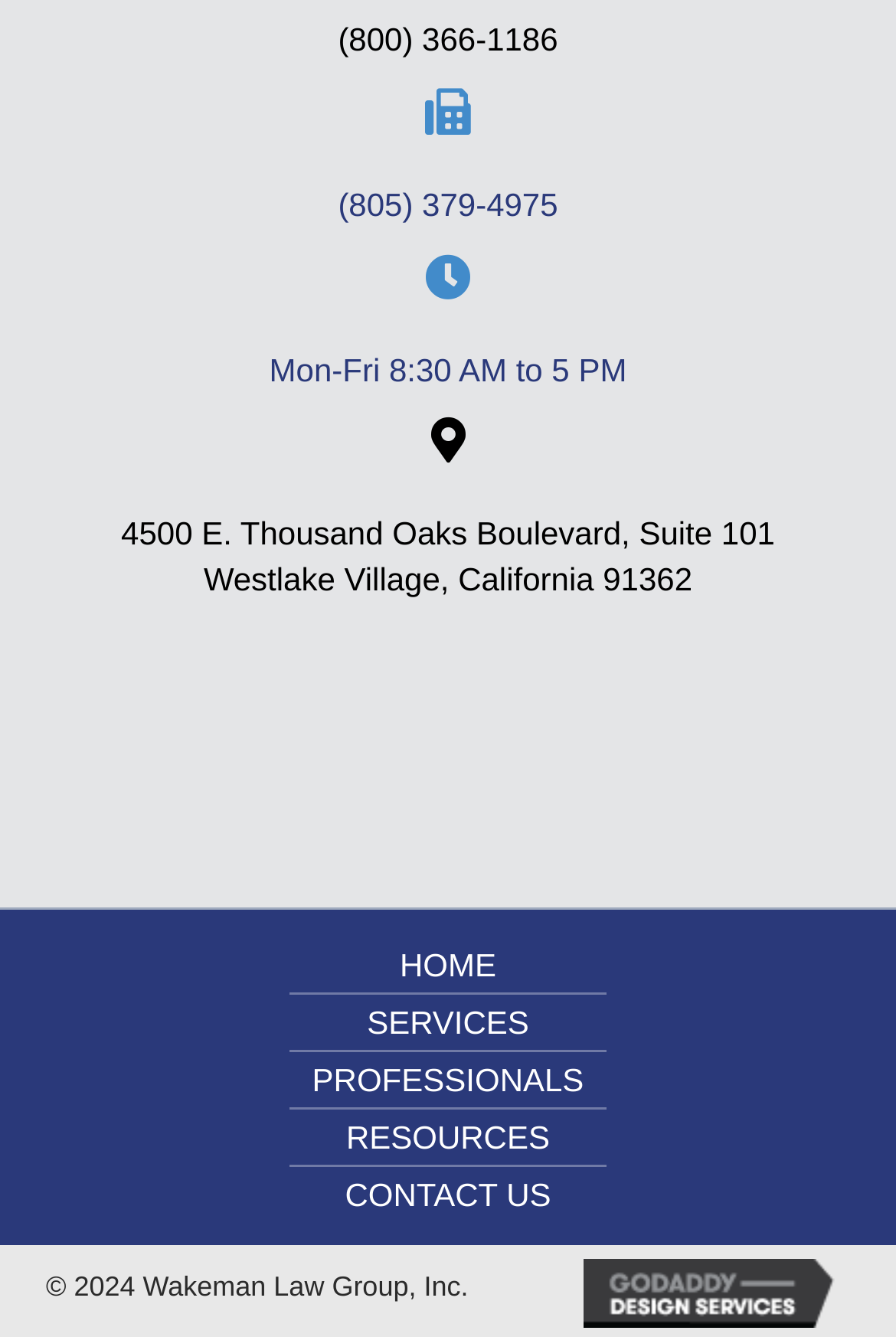What are the office hours of Wakeman Law Group, Inc.?
Based on the image, give a concise answer in the form of a single word or short phrase.

Mon-Fri 8:30 AM to 5 PM